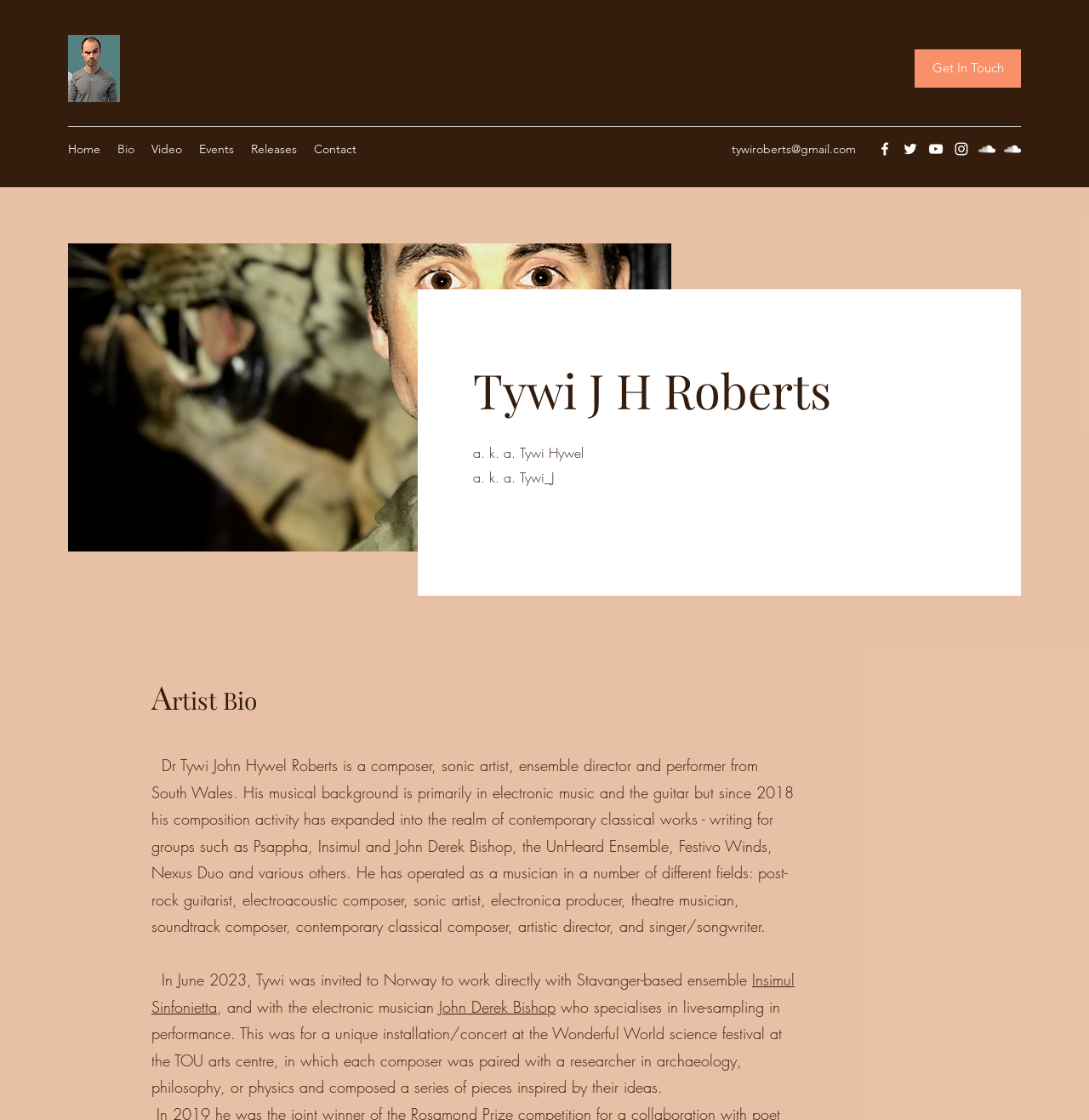Locate the UI element described as follows: "Get In Touch". Return the bounding box coordinates as four float numbers between 0 and 1 in the order [left, top, right, bottom].

[0.84, 0.044, 0.938, 0.078]